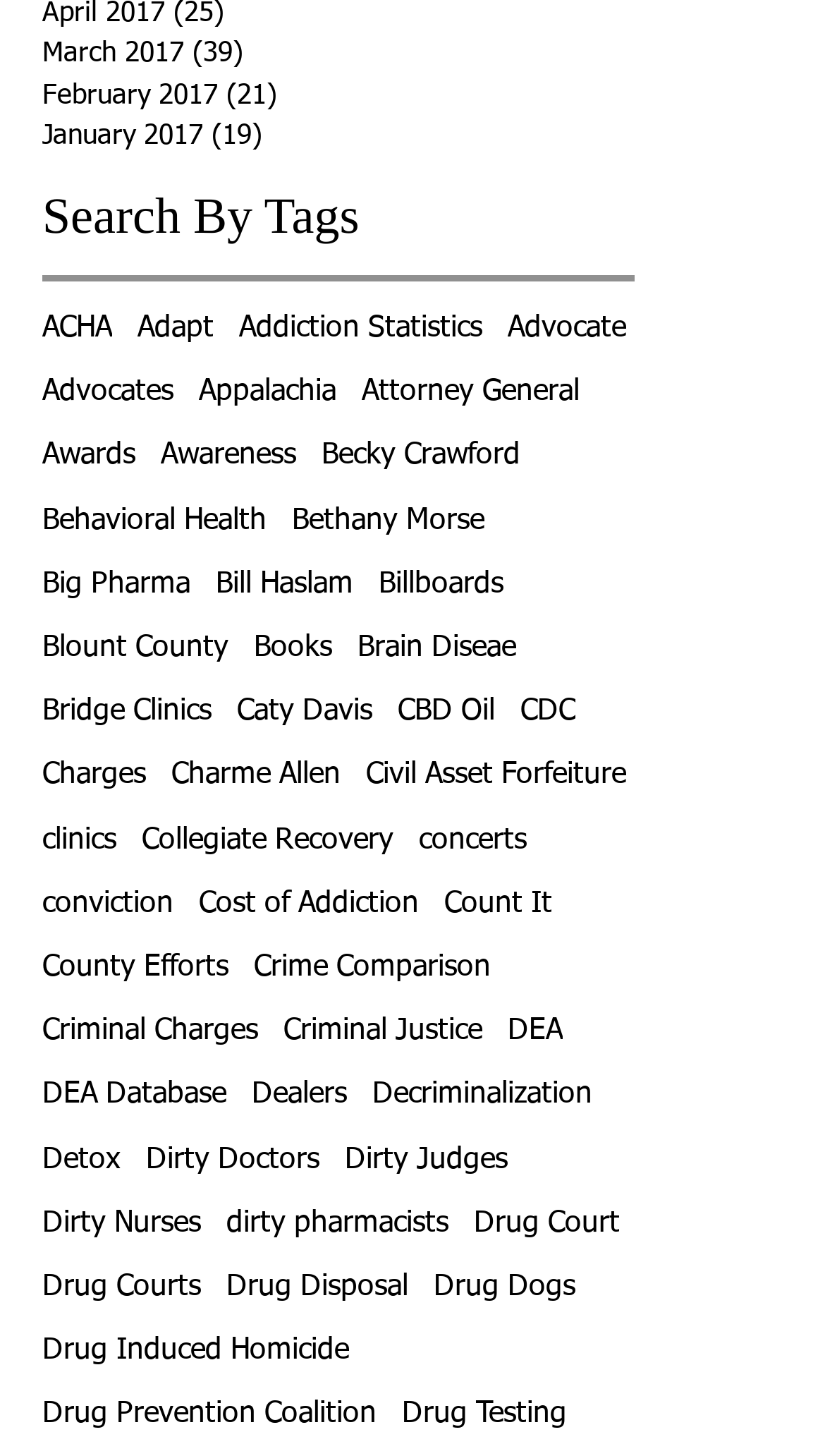What is the first link under 'Search By Tags'?
Based on the visual content, answer with a single word or a brief phrase.

ACHA